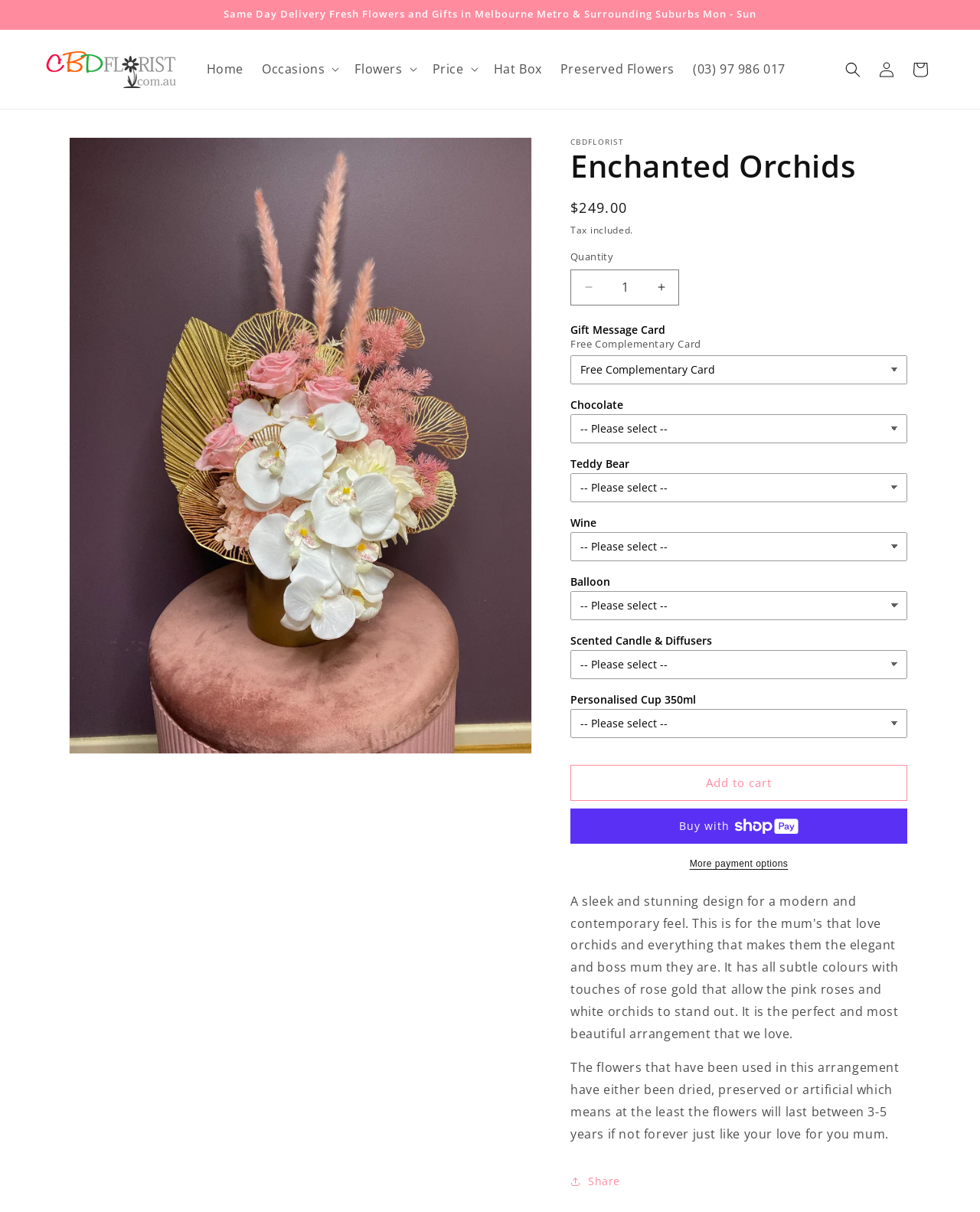Locate the UI element described by More payment options and provide its bounding box coordinates. Use the format (top-left x, top-left y, bottom-right x, bottom-right y) with all values as floating point numbers between 0 and 1.

[0.582, 0.706, 0.926, 0.719]